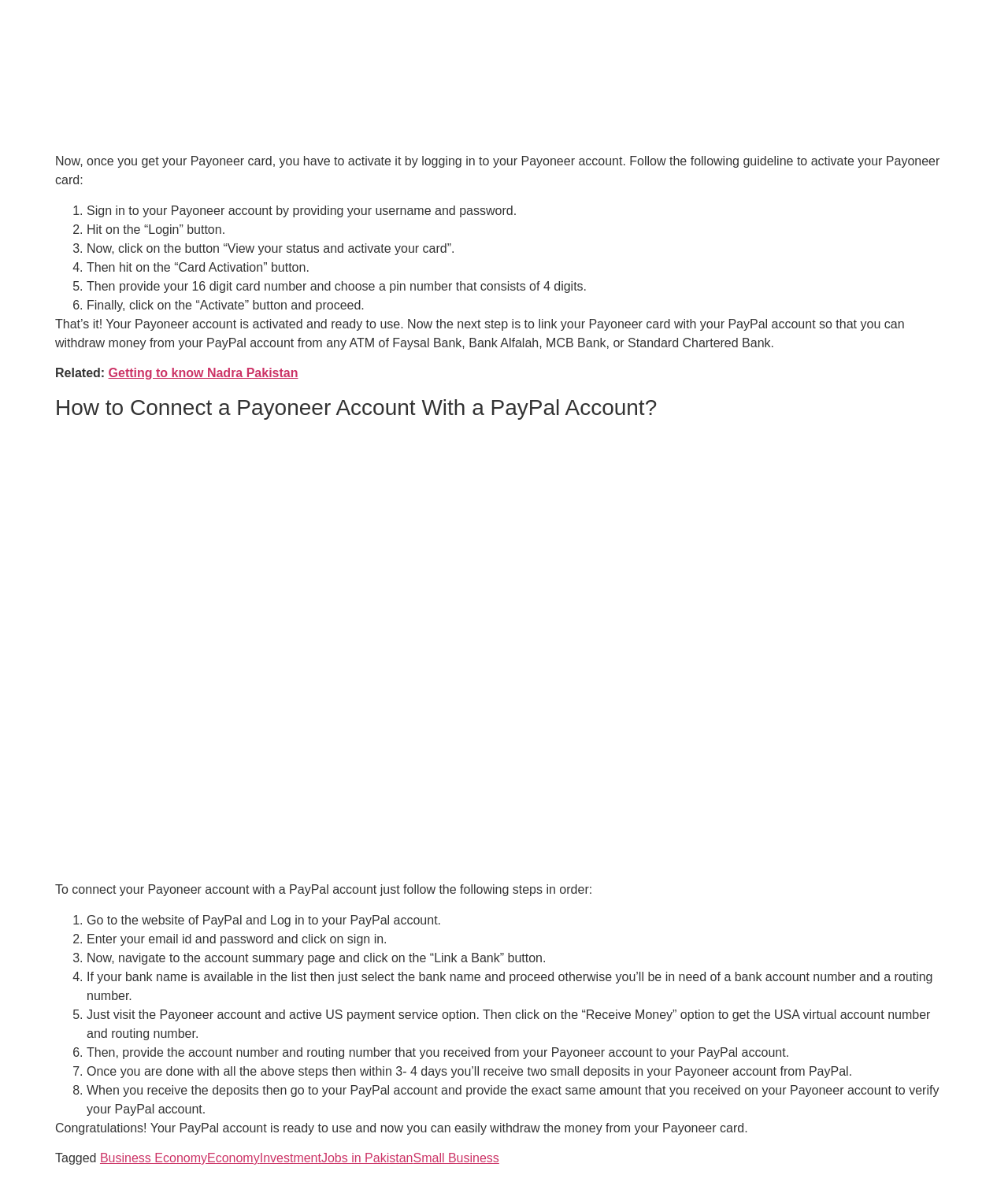Identify the bounding box coordinates of the element to click to follow this instruction: 'Click on the 'Link a Bank' button'. Ensure the coordinates are four float values between 0 and 1, provided as [left, top, right, bottom].

[0.086, 0.797, 0.542, 0.808]